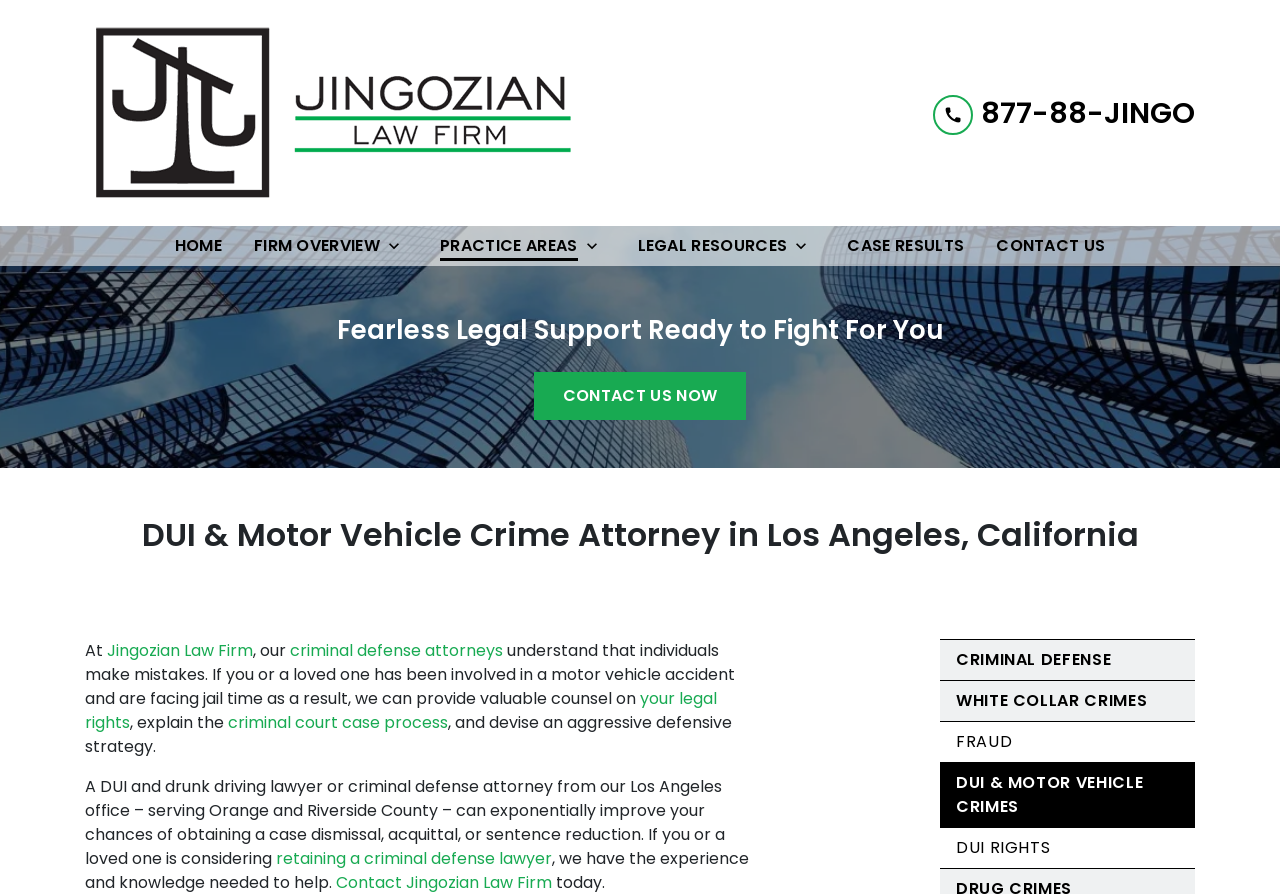What is the purpose of the law firm?
Based on the screenshot, respond with a single word or phrase.

To provide legal support for individuals facing motor vehicle accidents and criminal charges